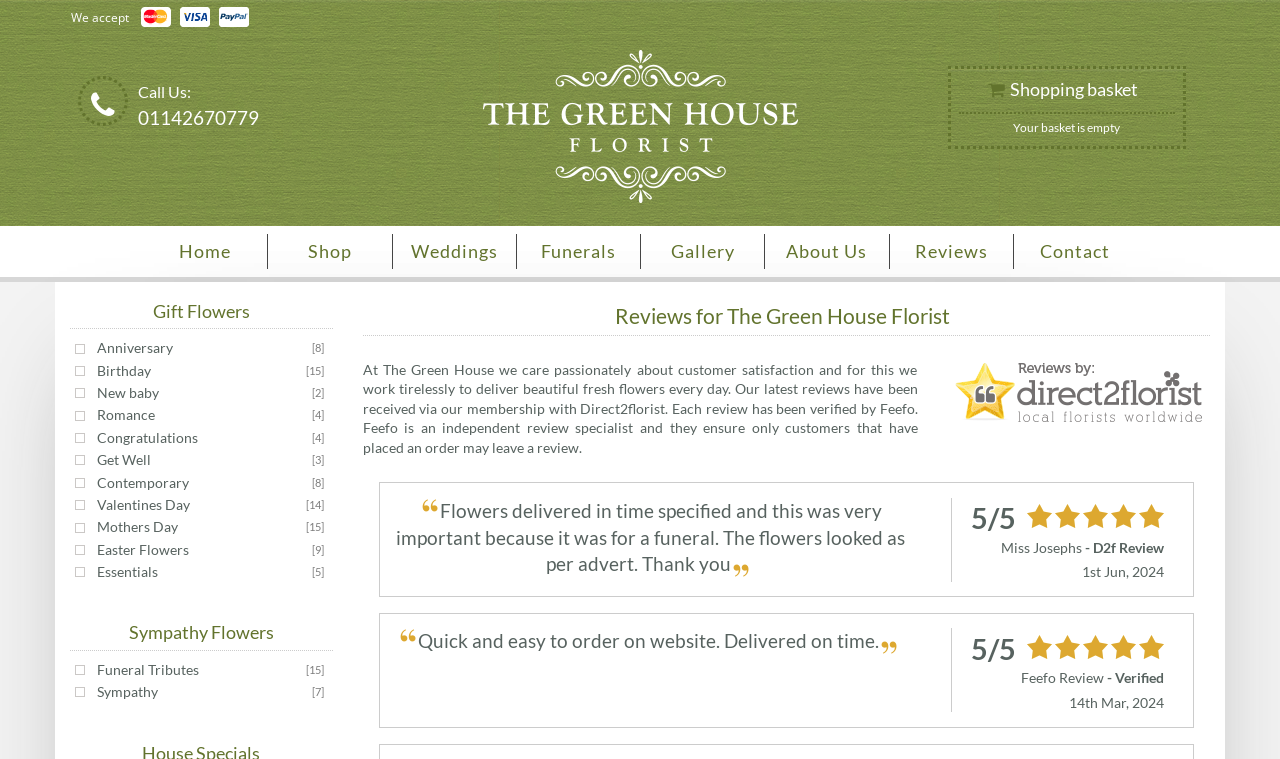Bounding box coordinates are to be given in the format (top-left x, top-left y, bottom-right x, bottom-right y). All values must be floating point numbers between 0 and 1. Provide the bounding box coordinate for the UI element described as: New baby [2]

[0.076, 0.506, 0.124, 0.528]